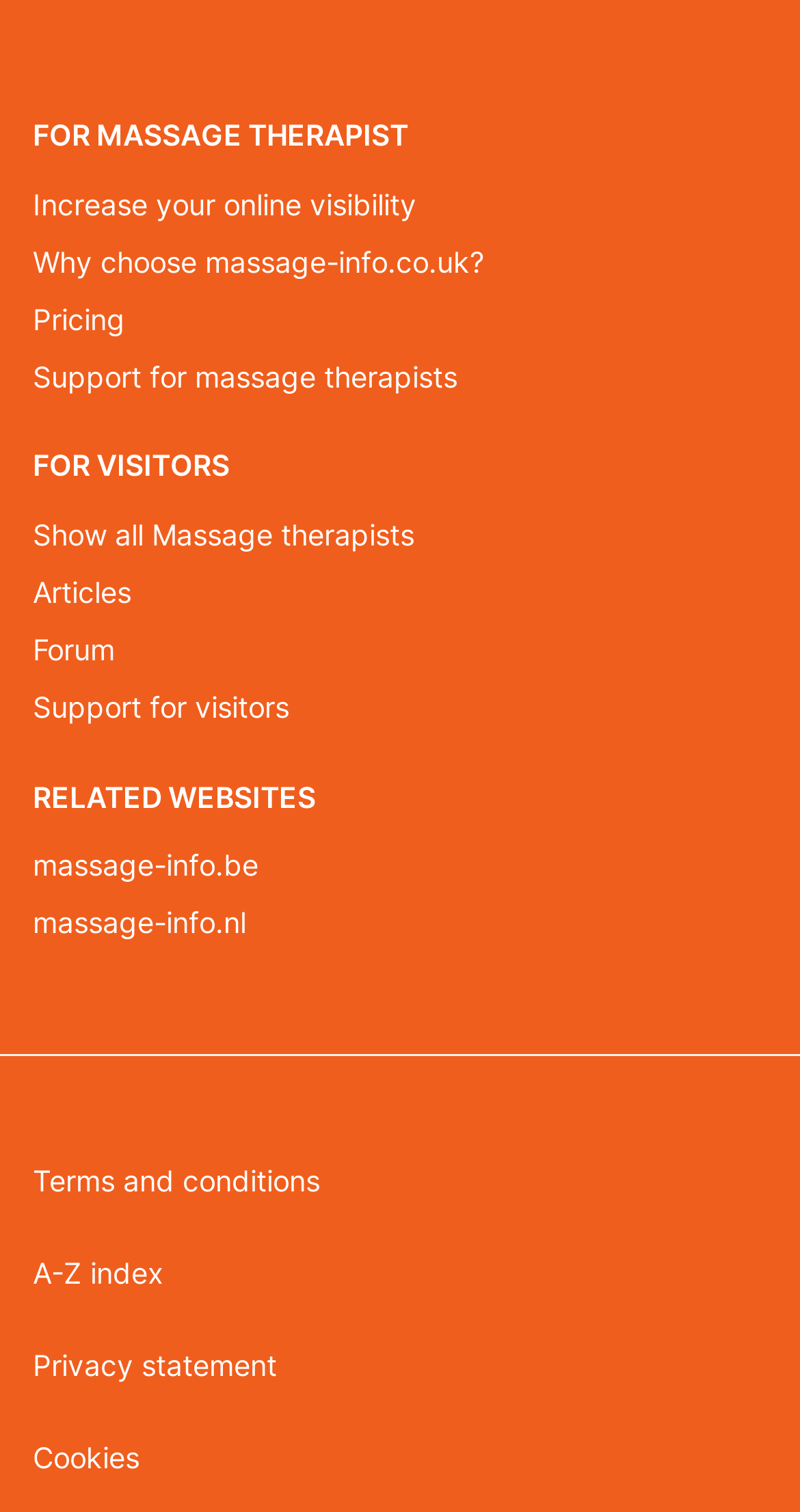Identify the bounding box coordinates of the section that should be clicked to achieve the task described: "Check 'Support for massage therapists'".

[0.041, 0.23, 0.959, 0.268]